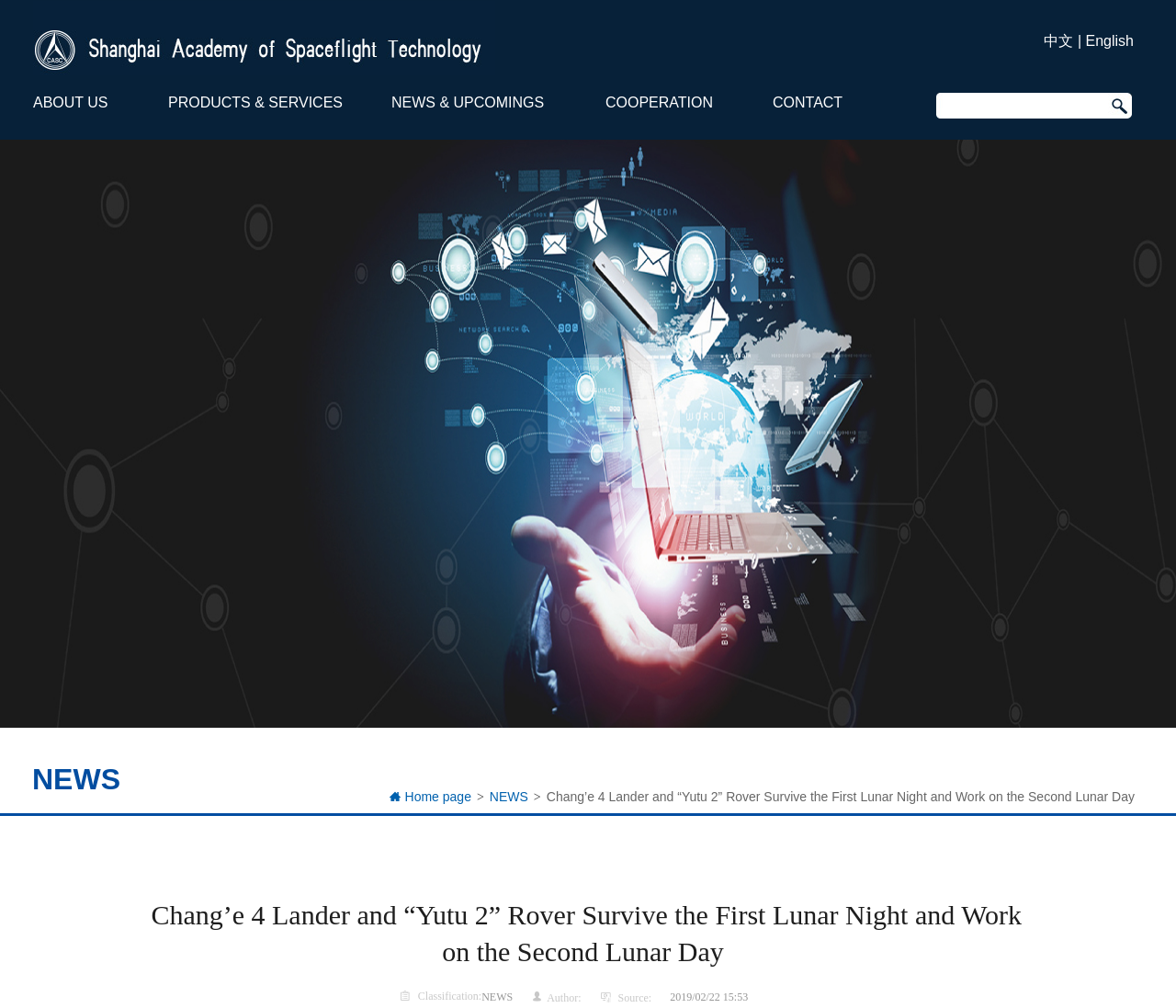Pinpoint the bounding box coordinates of the clickable area needed to execute the instruction: "Go to home page". The coordinates should be specified as four float numbers between 0 and 1, i.e., [left, top, right, bottom].

[0.33, 0.783, 0.401, 0.798]